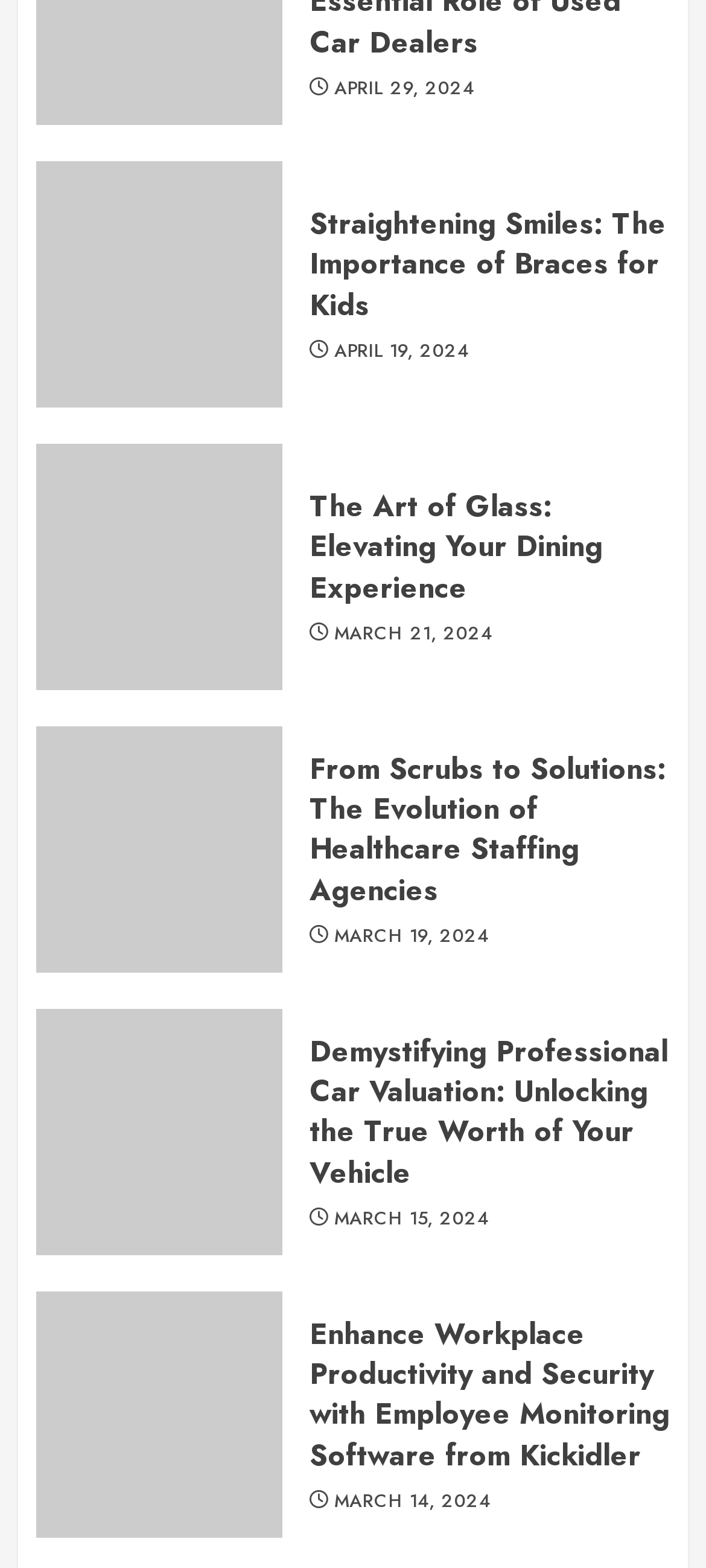Please identify the bounding box coordinates of the region to click in order to complete the task: "View the Yahoo Mail tips article". The coordinates must be four float numbers between 0 and 1, specified as [left, top, right, bottom].

None